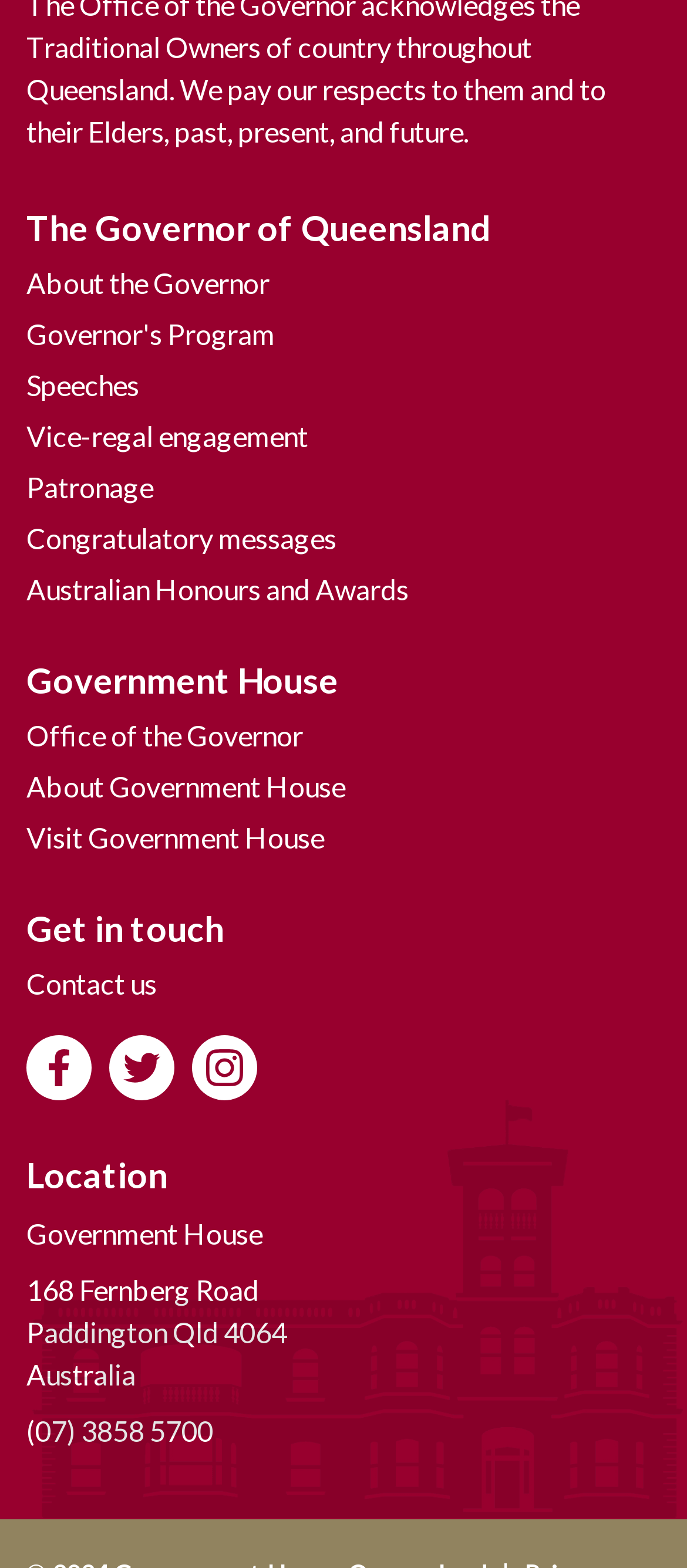Pinpoint the bounding box coordinates of the area that must be clicked to complete this instruction: "View the Governor's program".

[0.038, 0.197, 0.4, 0.229]